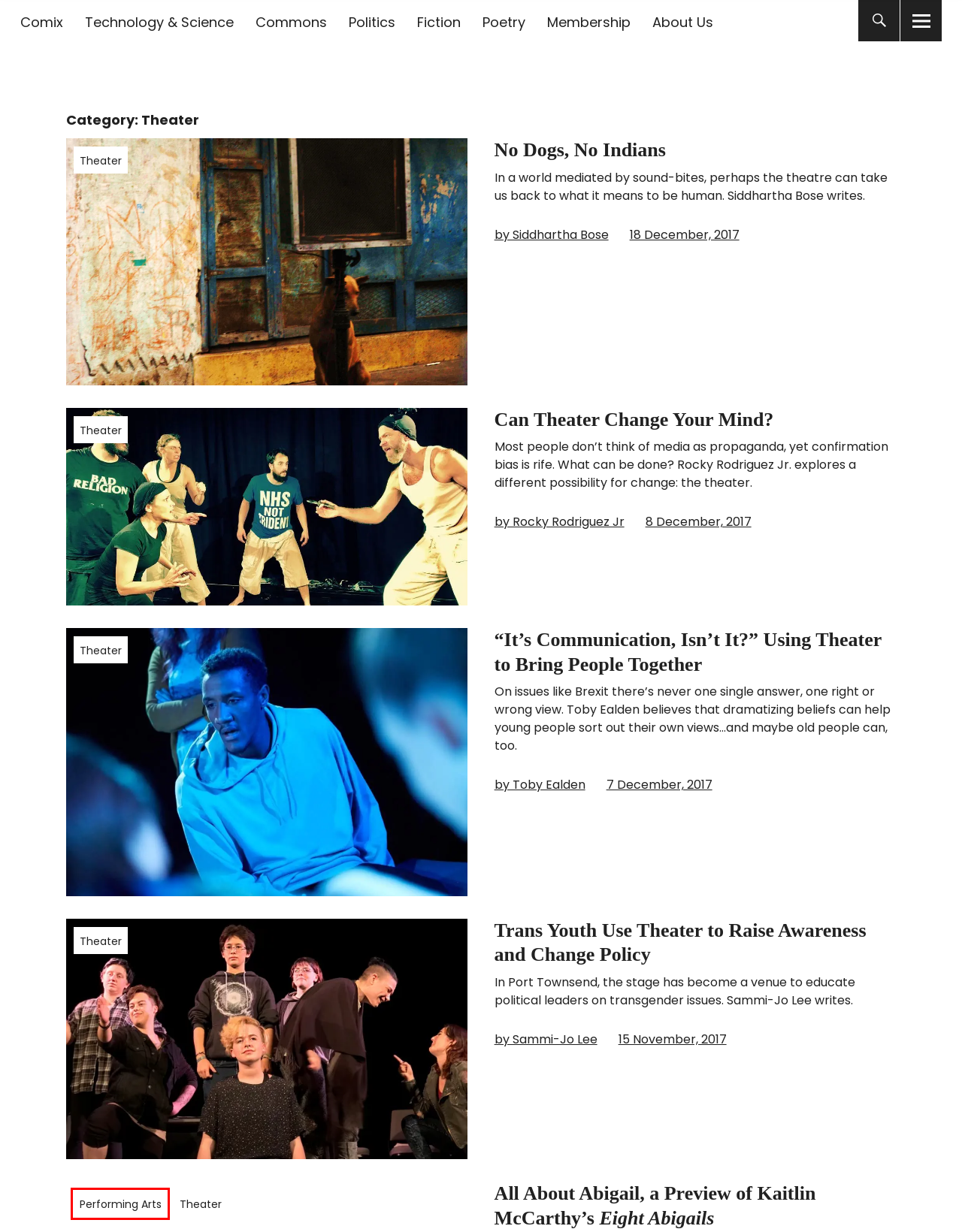Observe the screenshot of a webpage with a red bounding box around an element. Identify the webpage description that best fits the new page after the element inside the bounding box is clicked. The candidates are:
A. Siddhartha Bose – The Seattle Star
B. All About Abigail, a Preview of Kaitlin McCarthy’s Eight Abigails – The Seattle Star
C. About Us – The Seattle Star
D. Membership – The Seattle Star
E. “It’s Communication, Isn’t It?” Using Theater to Bring People Together – The Seattle Star
F. Politics – The Seattle Star
G. Theater – The Seattle Star
H. Performing Arts – The Seattle Star

H